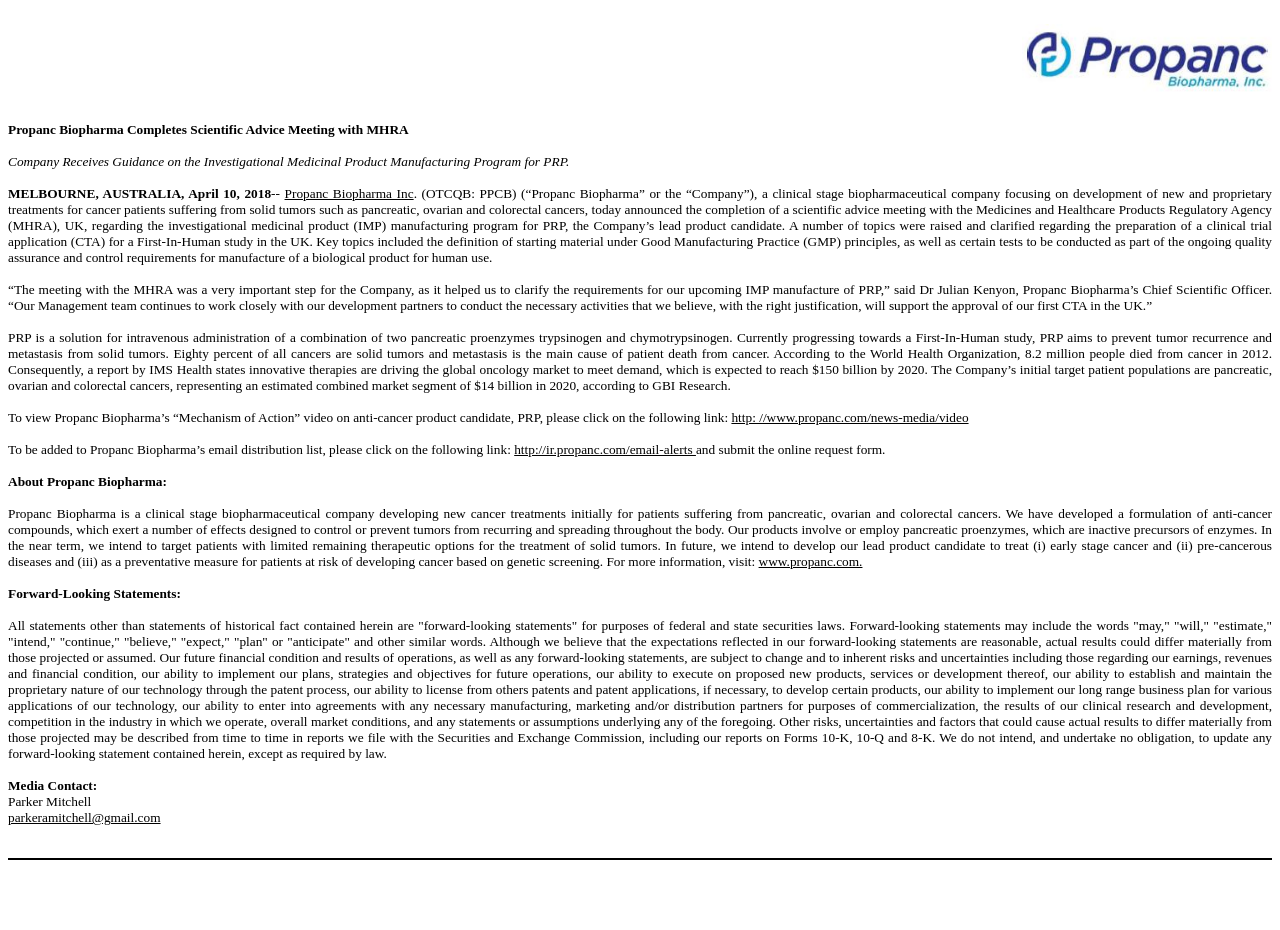What is the estimated market segment for pancreatic, ovarian, and colorectal cancers in 2020?
Look at the image and respond to the question as thoroughly as possible.

According to the webpage, the Company's initial target patient populations are pancreatic, ovarian, and colorectal cancers, representing an estimated combined market segment of $14 billion in 2020, as stated by GBI Research.